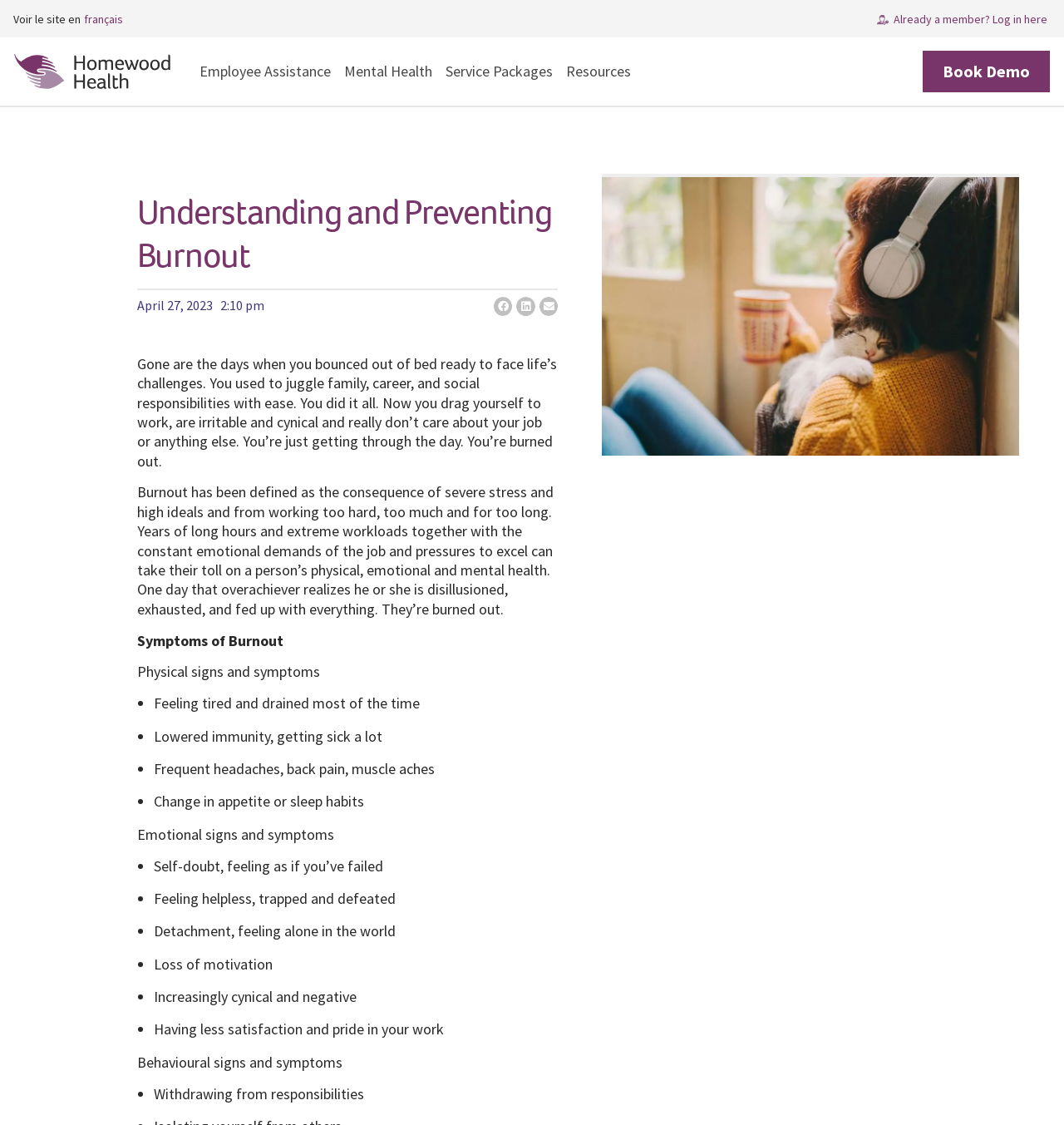Locate the UI element described by Service Packages and provide its bounding box coordinates. Use the format (top-left x, top-left y, bottom-right x, bottom-right y) with all values as floating point numbers between 0 and 1.

[0.419, 0.047, 0.52, 0.081]